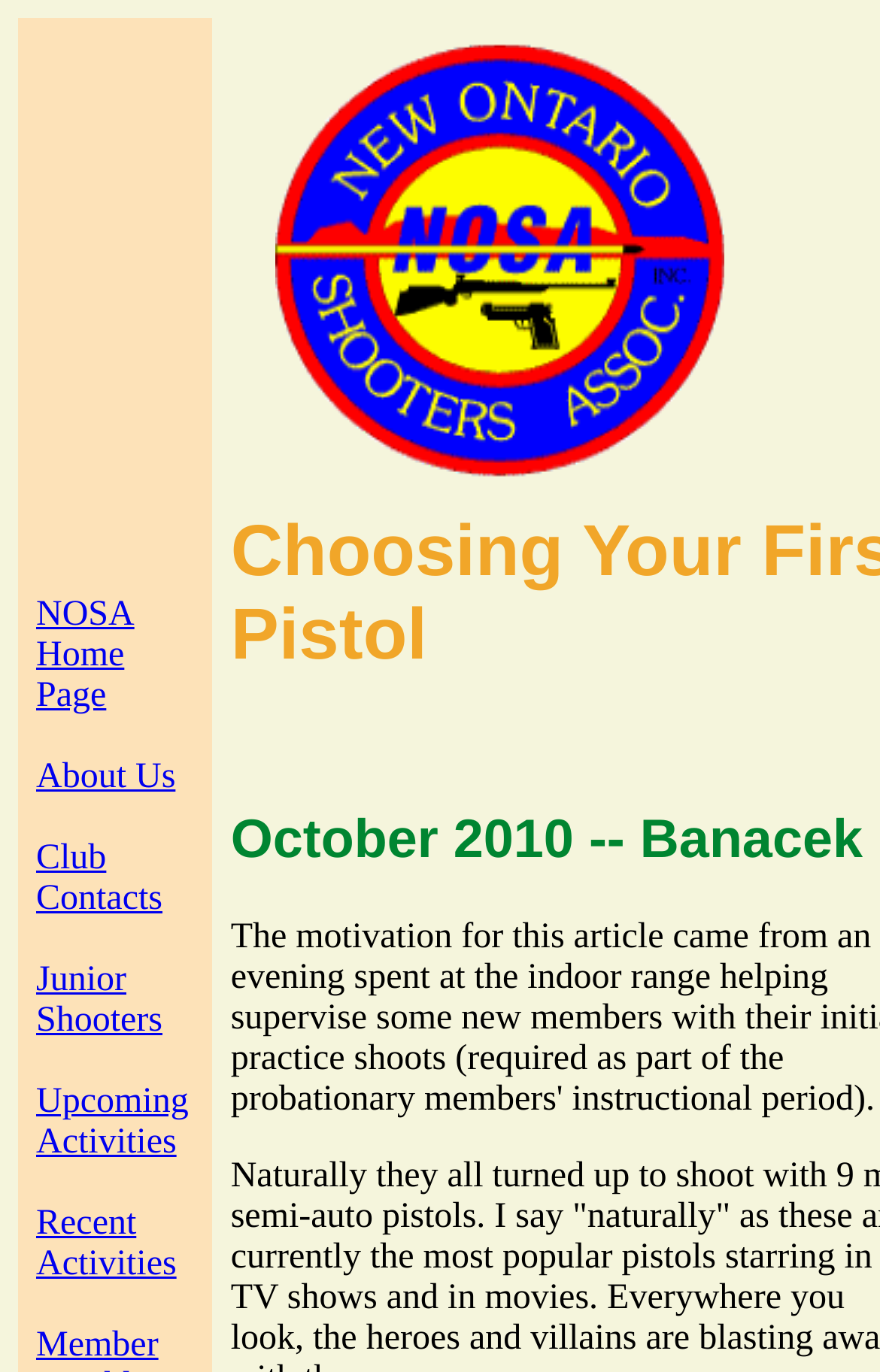Given the description: "Club Contacts", determine the bounding box coordinates of the UI element. The coordinates should be formatted as four float numbers between 0 and 1, [left, top, right, bottom].

[0.041, 0.612, 0.185, 0.669]